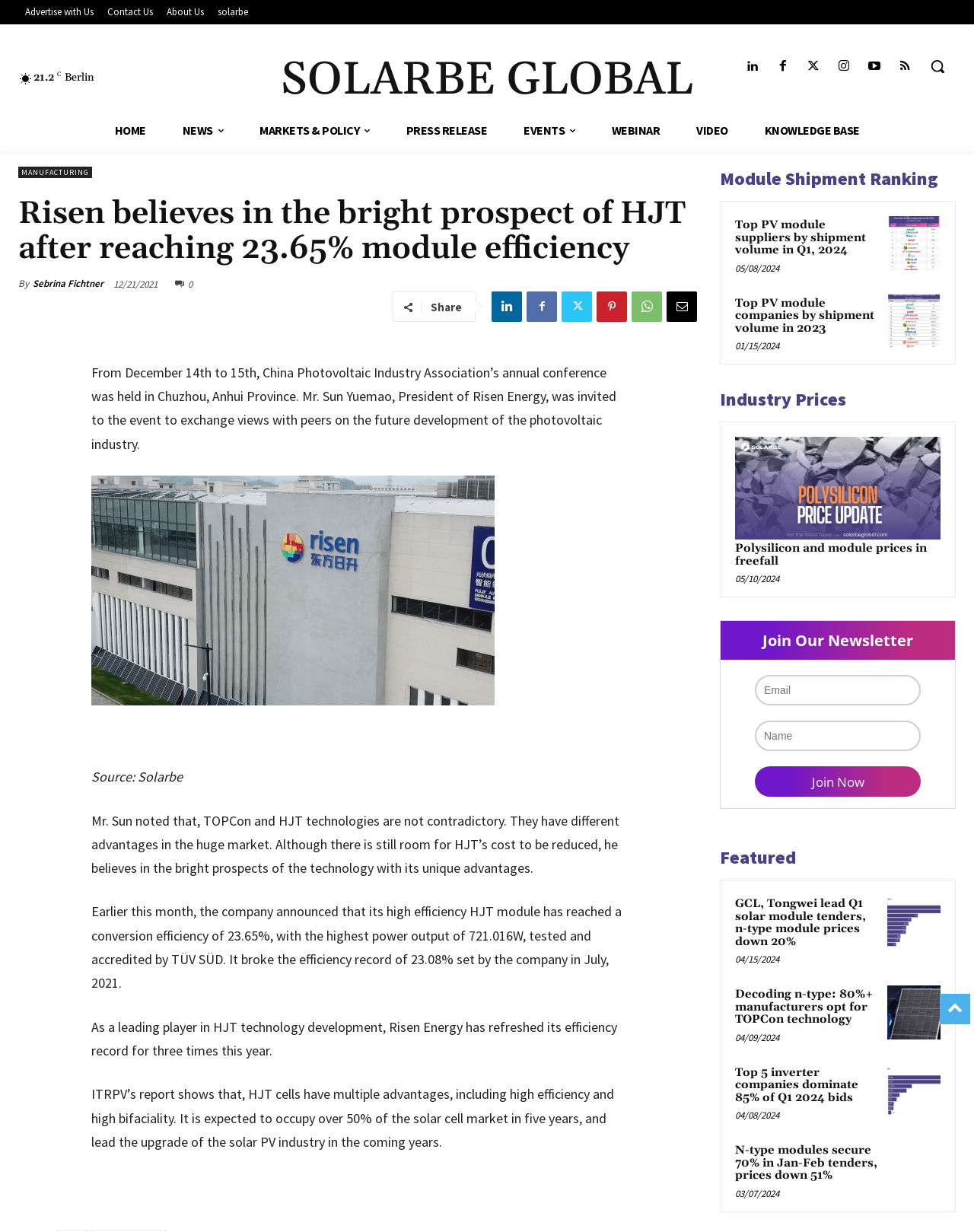Determine the bounding box coordinates for the area you should click to complete the following instruction: "Read 'Risen believes in the bright prospect of HJT after reaching 23.65% module efficiency'".

[0.019, 0.16, 0.716, 0.216]